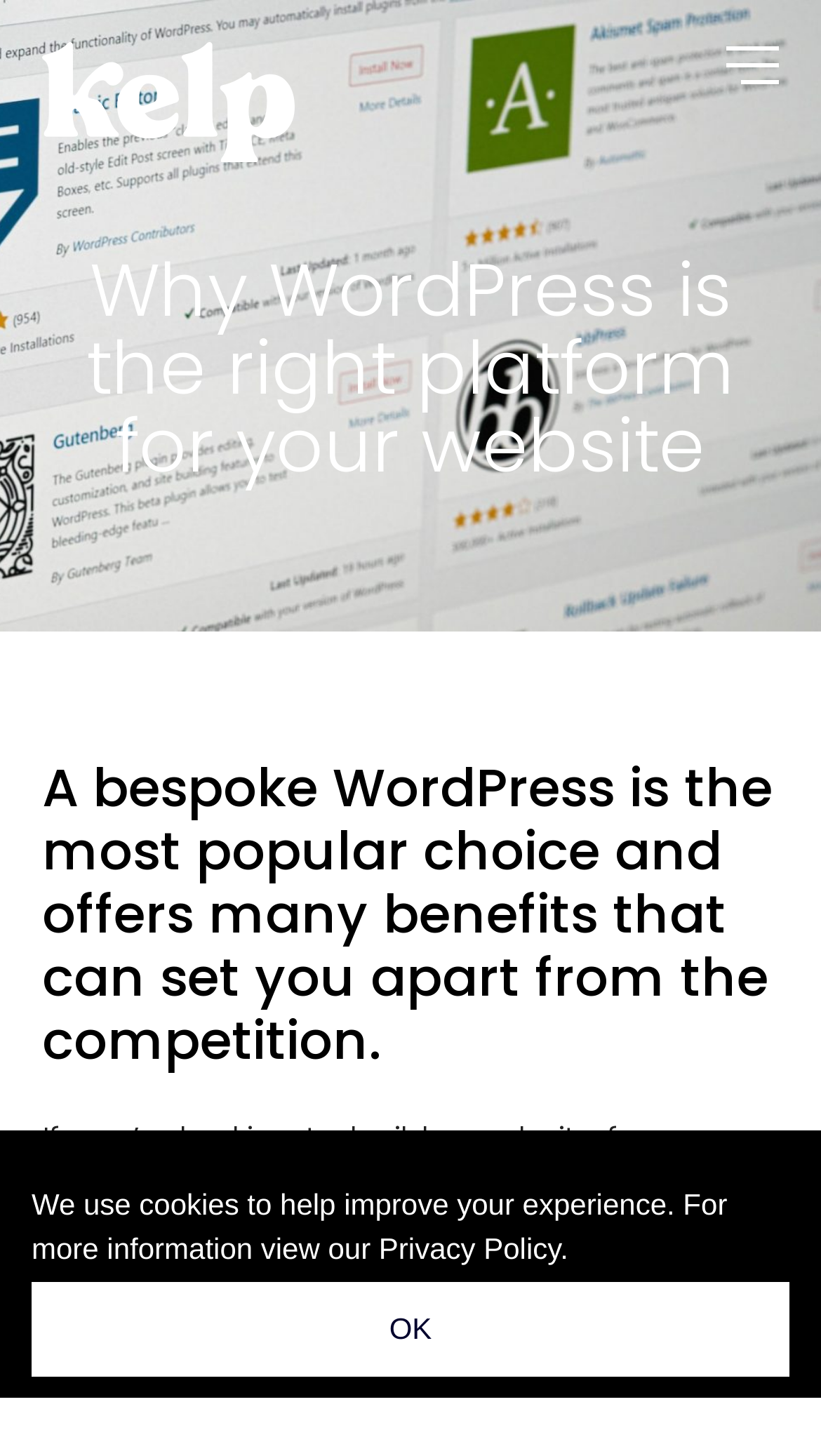Respond with a single word or phrase to the following question: What is the purpose of the button at the top right corner?

Unknown